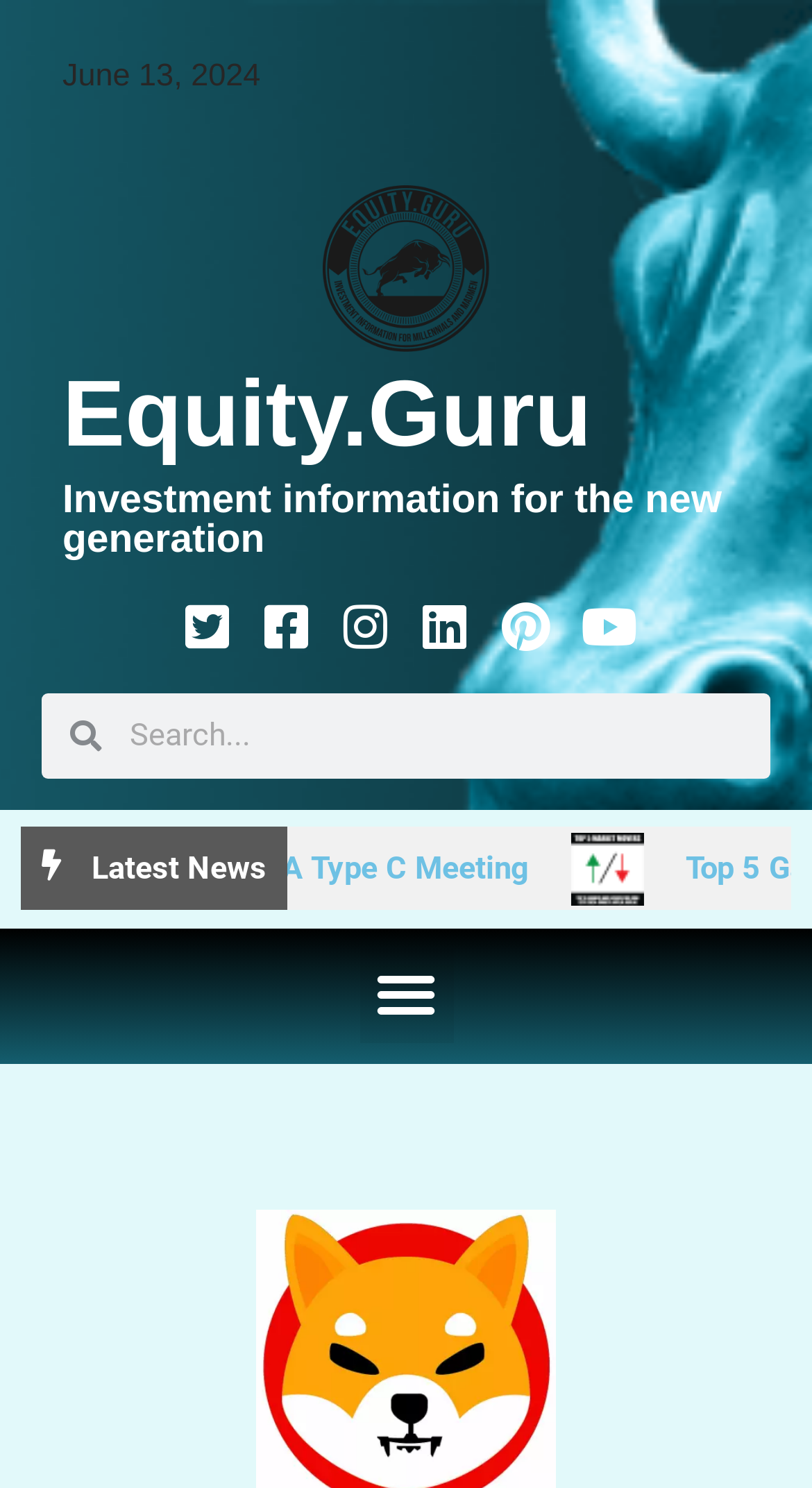Describe all the visual and textual components of the webpage comprehensively.

The webpage is a guide for those new to cryptocurrency, specifically focusing on Shiba Inu (SHIB). At the top left, there is a link to "Skip to content". Next to it, the date "June 13, 2024" is displayed. 

On the top center, there is a prominent heading "Equity.Guru" with a link to the same name. Below it, a subtitle "Investment information for the new generation" is shown. 

To the right of the heading, there are five social media links, arranged horizontally. 

Below the subtitle, there is a search bar with a searchbox labeled "Search". 

Further down, the text "Latest News" is displayed, followed by an image labeled "TOP STOCKS". 

At the bottom right, a button "Menu Toggle" is located, which is currently not expanded. 

The meta description suggests that the guide may also discuss Bitcoin and Ethereum as low-risk cryptocurrency options.